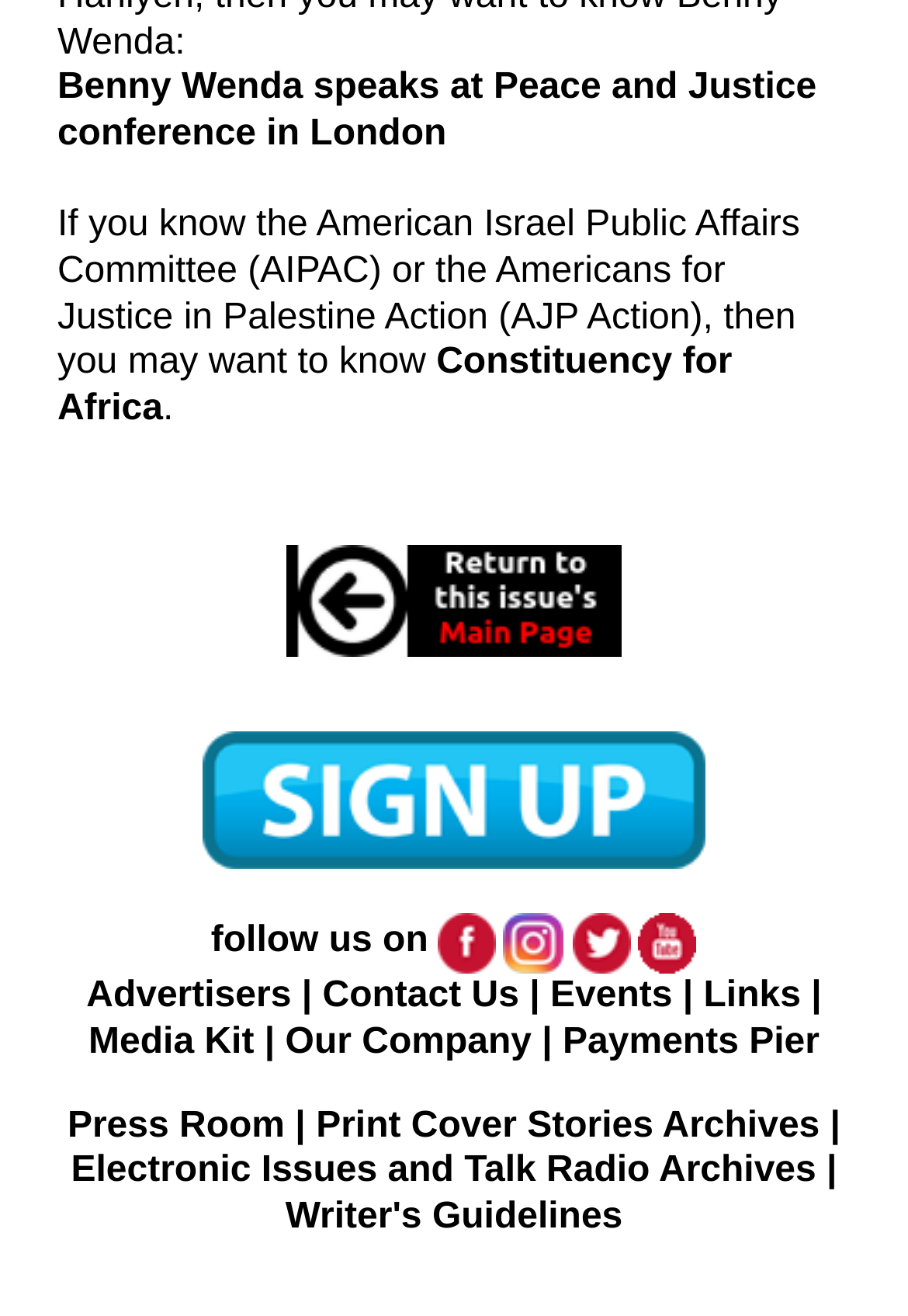Indicate the bounding box coordinates of the clickable region to achieve the following instruction: "Follow us on Facebook."

[0.481, 0.702, 0.545, 0.729]